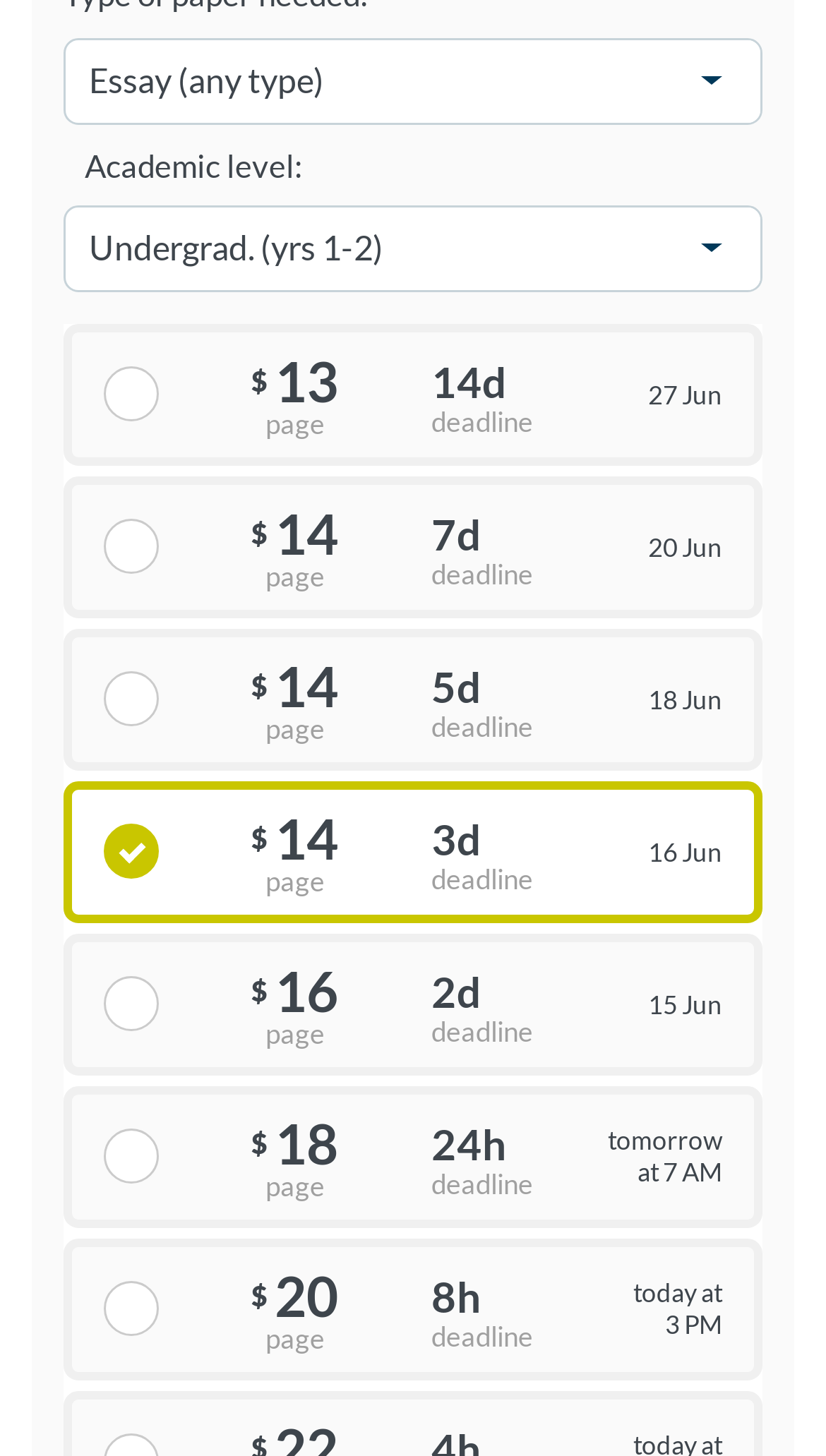What is the default deadline?
Please give a detailed and elaborate answer to the question.

The webpage has a set of radio buttons with different deadline options, and the default selected option is '$14 page 3d deadline 16 Jun' which corresponds to a 3-day deadline.